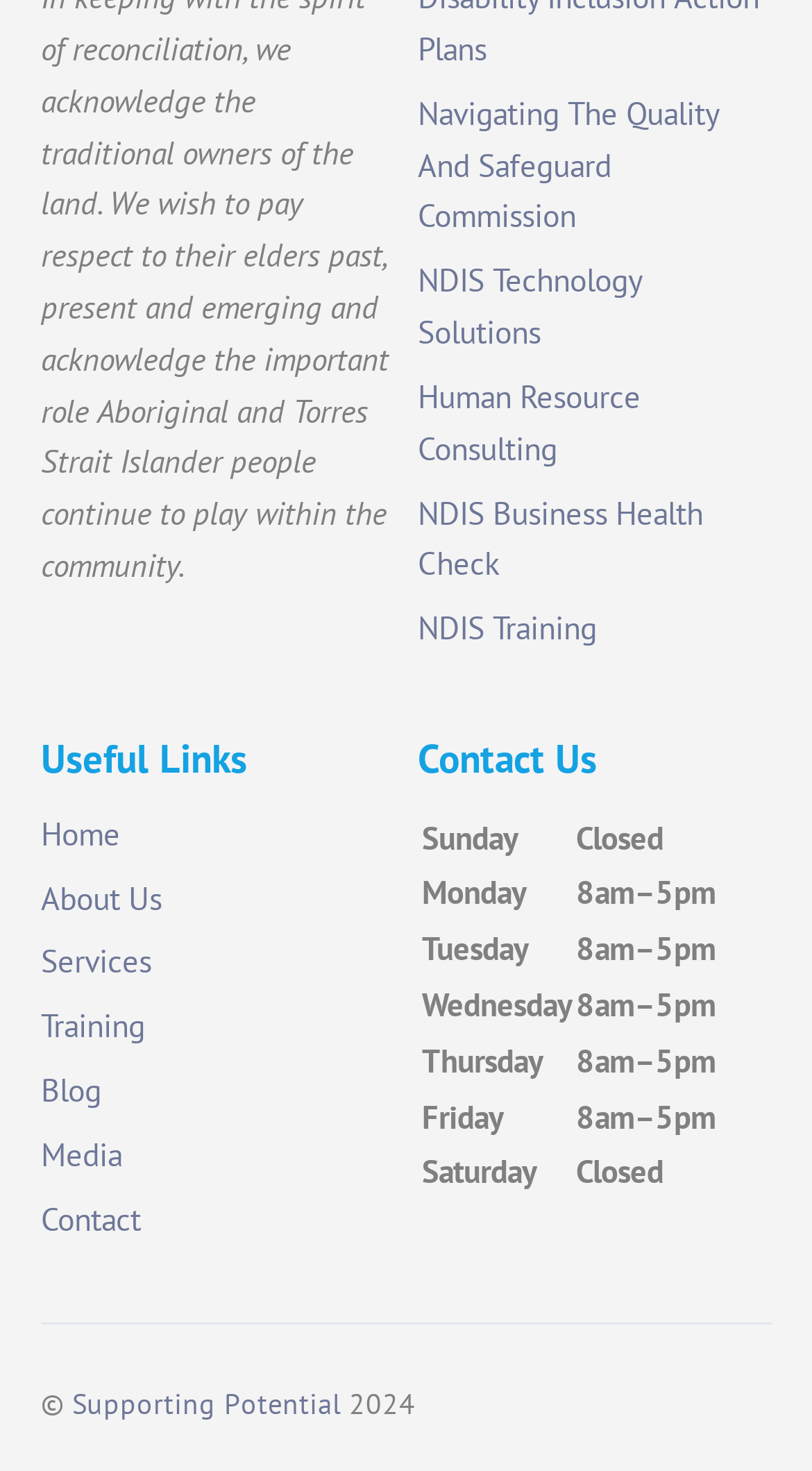What year is the copyright for?
Provide a detailed answer to the question, using the image to inform your response.

The copyright information is located at the bottom of the page and includes the year 2024. This suggests that the copyright is for the year 2024.